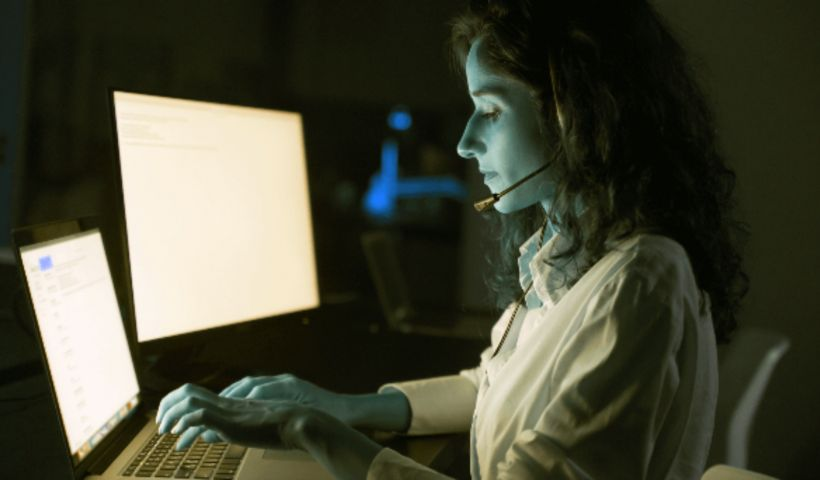Offer a meticulous description of the image.

The image captures a young woman working intently at her computer in a dimly lit environment. She is wearing a white shirt and a headset, suggesting she might be engaged in a telecommunication role or remote work. The glow from her laptop screen reflects softly on her face, giving her a slightly blue hue, while another screen in the background remains bright yet out of focus. This setup evokes a modern, tech-savvy atmosphere, highlighting the shift towards remote work and digital communication strategies, potentially relevant to discussions on productivity in telecommuting.